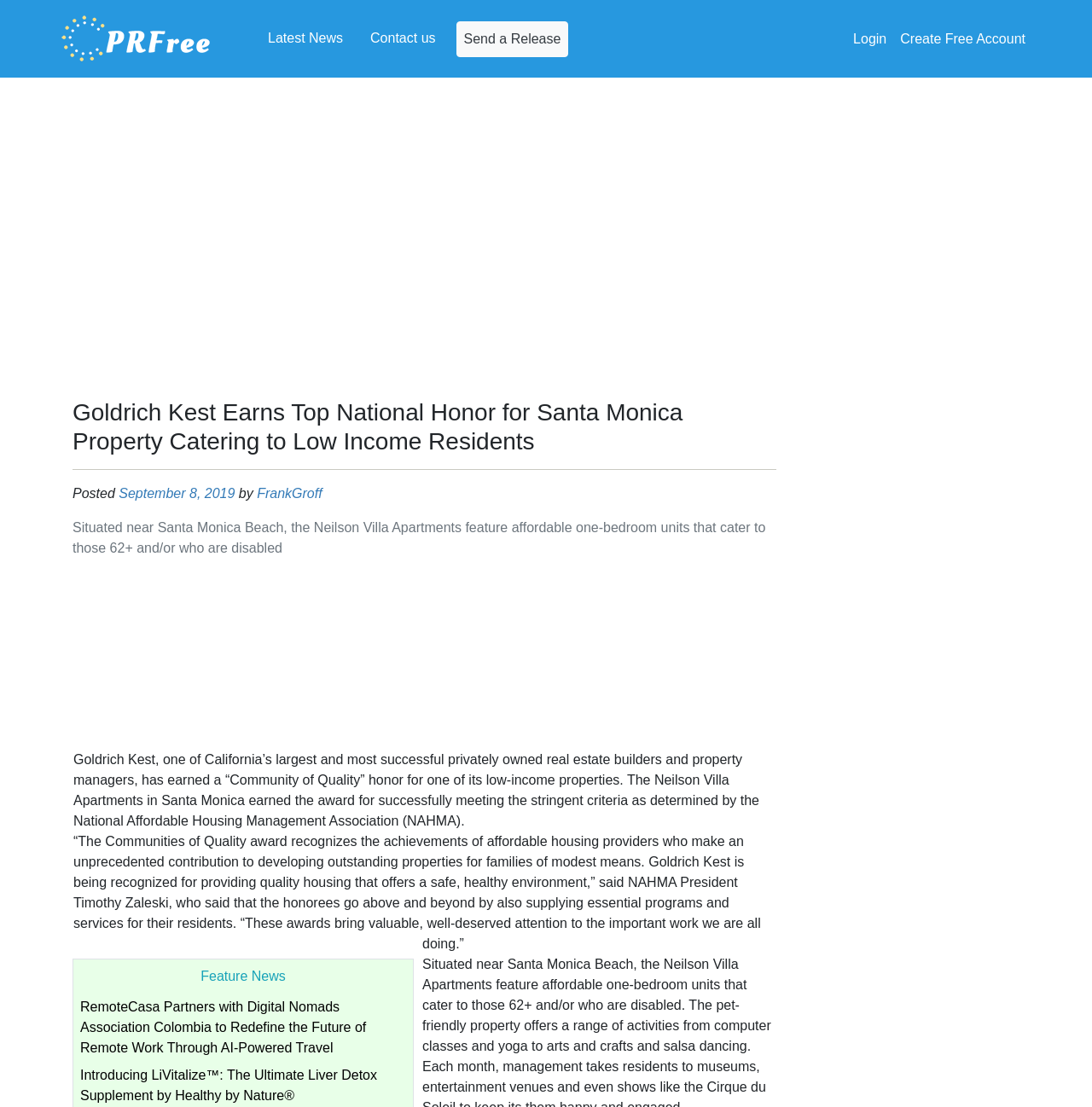Respond to the following question with a brief word or phrase:
Who is the president of NAHMA?

Timothy Zaleski